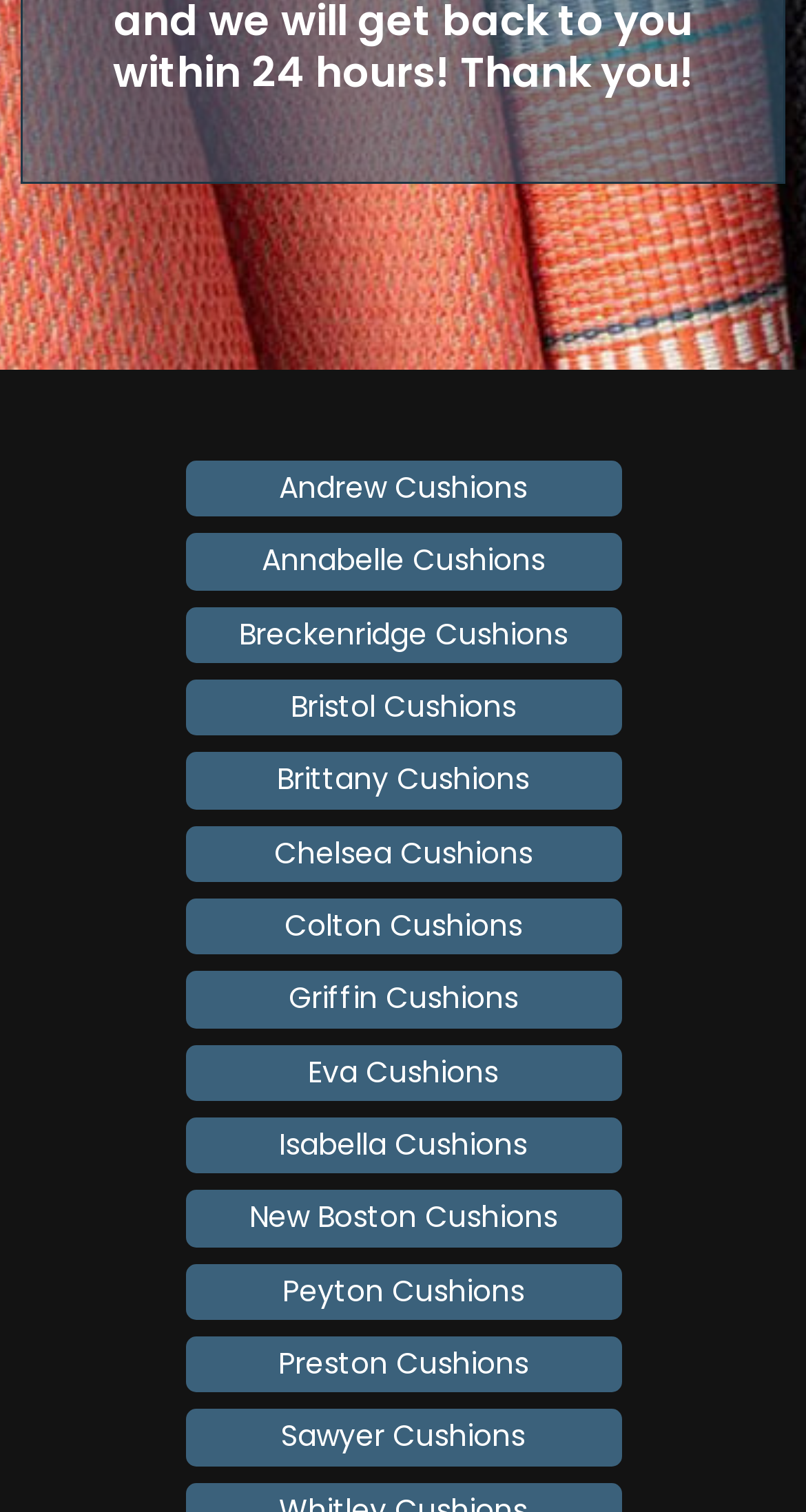What is the cushion type that comes after Bristol Cushions?
Examine the screenshot and reply with a single word or phrase.

Brittany Cushions